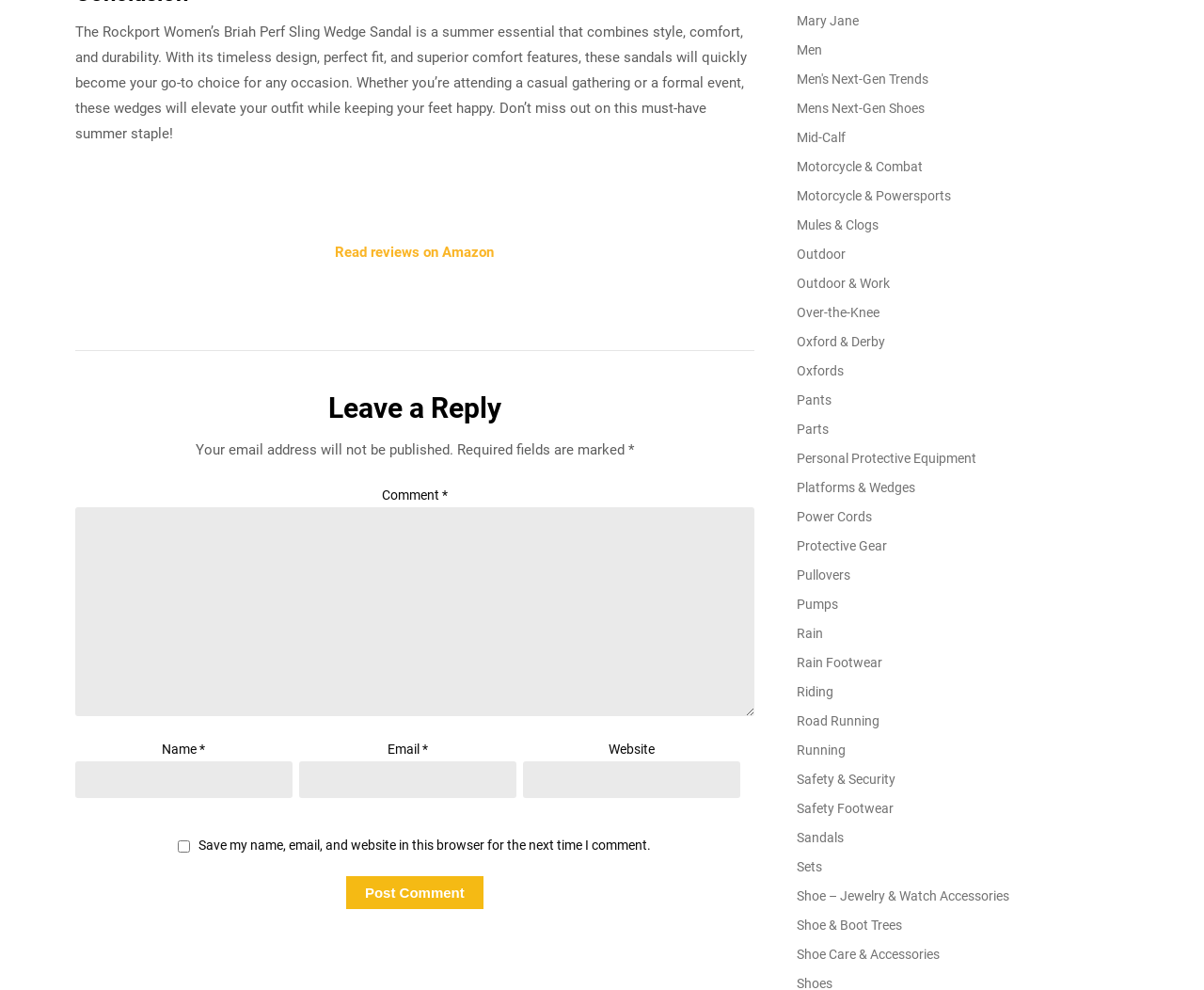What is the call-to-action button for posting a comment?
Based on the screenshot, provide your answer in one word or phrase.

Post Comment